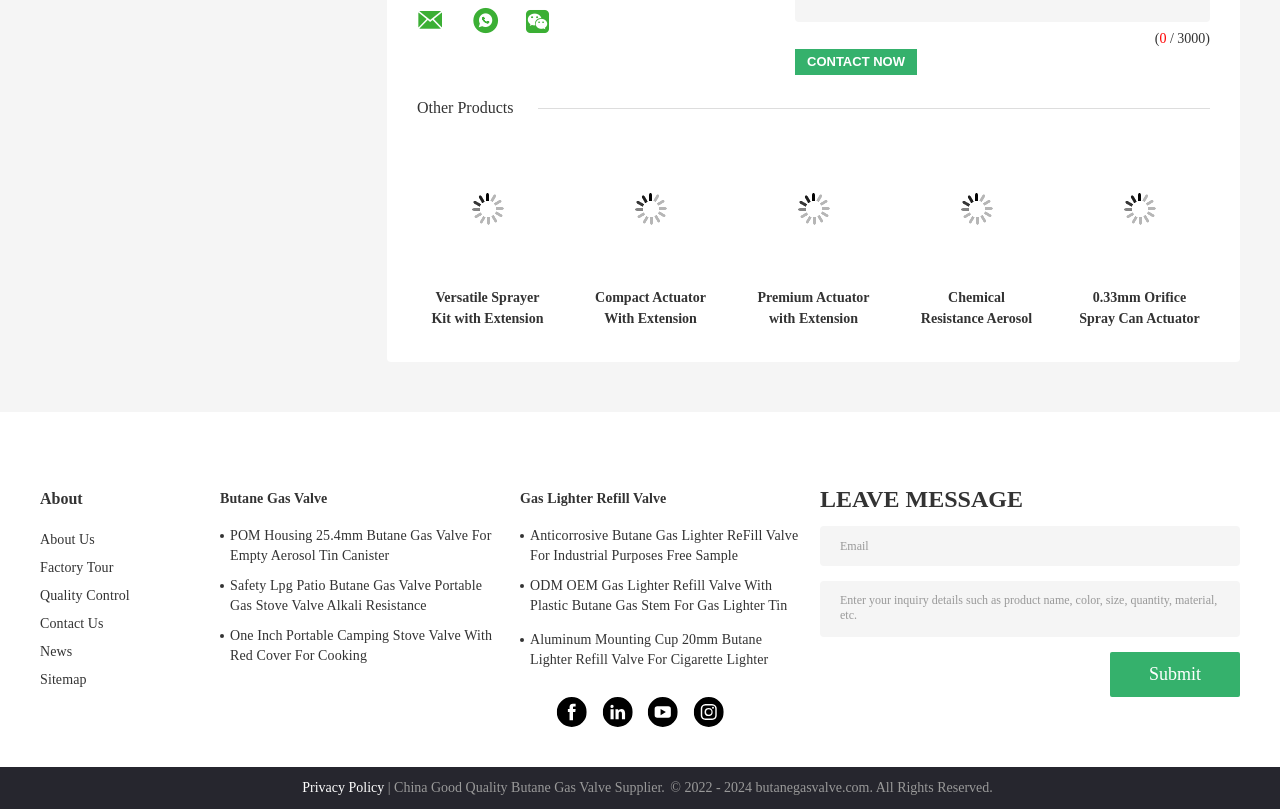Using the description: "Quality Control", determine the UI element's bounding box coordinates. Ensure the coordinates are in the format of four float numbers between 0 and 1, i.e., [left, top, right, bottom].

[0.031, 0.727, 0.101, 0.746]